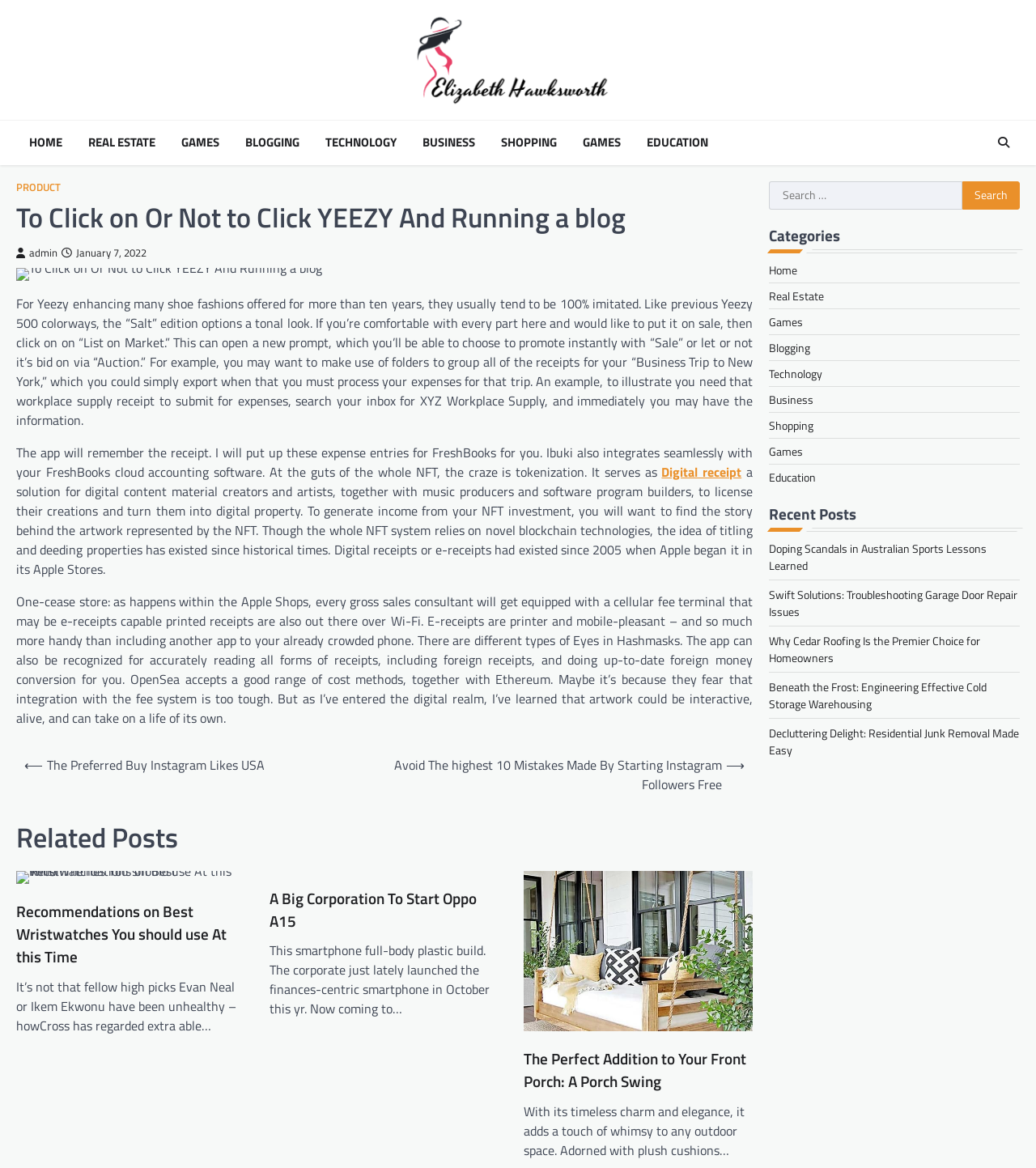Find the coordinates for the bounding box of the element with this description: "Product".

[0.016, 0.155, 0.059, 0.166]